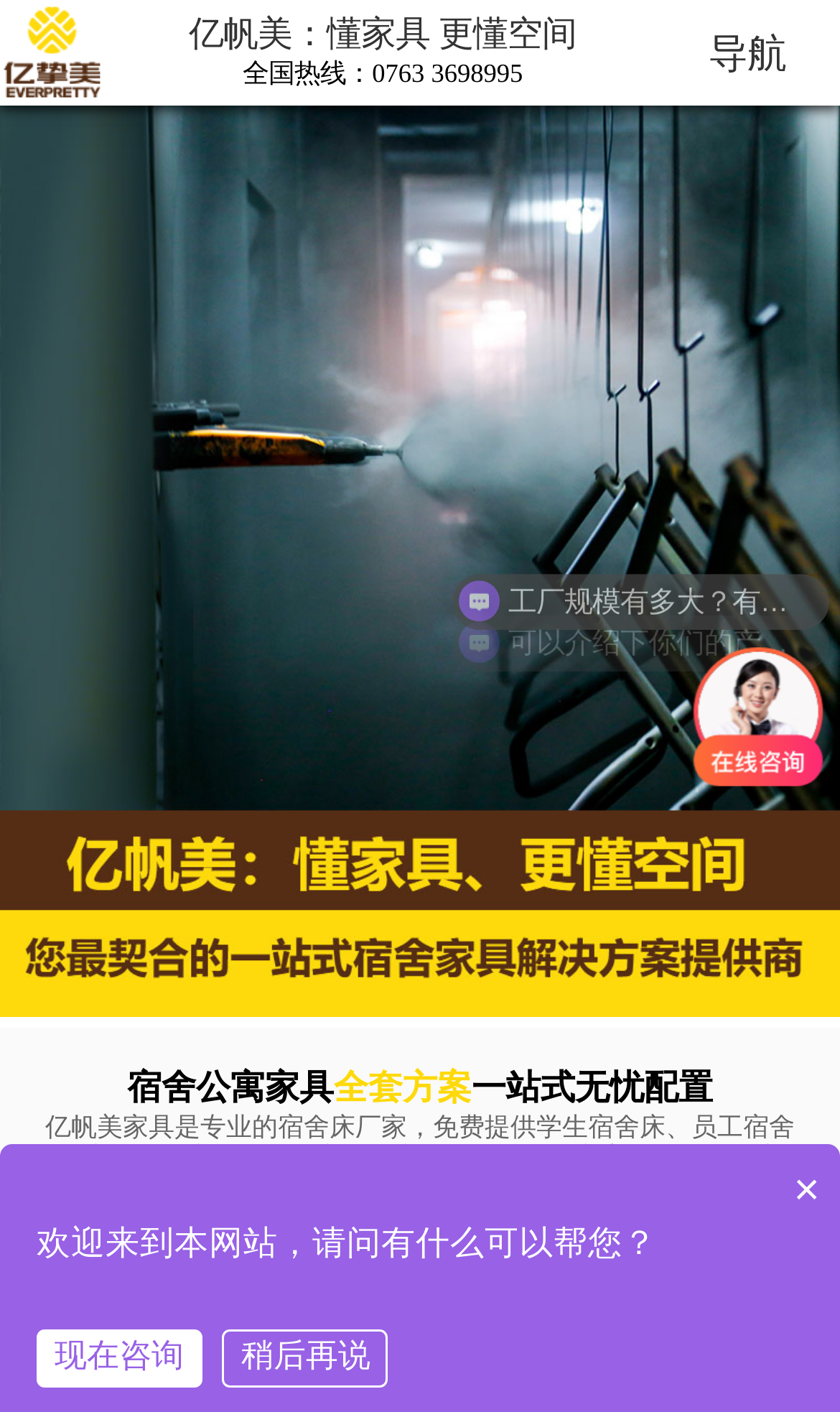What is the company's hotline?
Please provide a detailed and comprehensive answer to the question.

The company's hotline is displayed prominently on the webpage, allowing customers to easily contact them for inquiries or consultations.